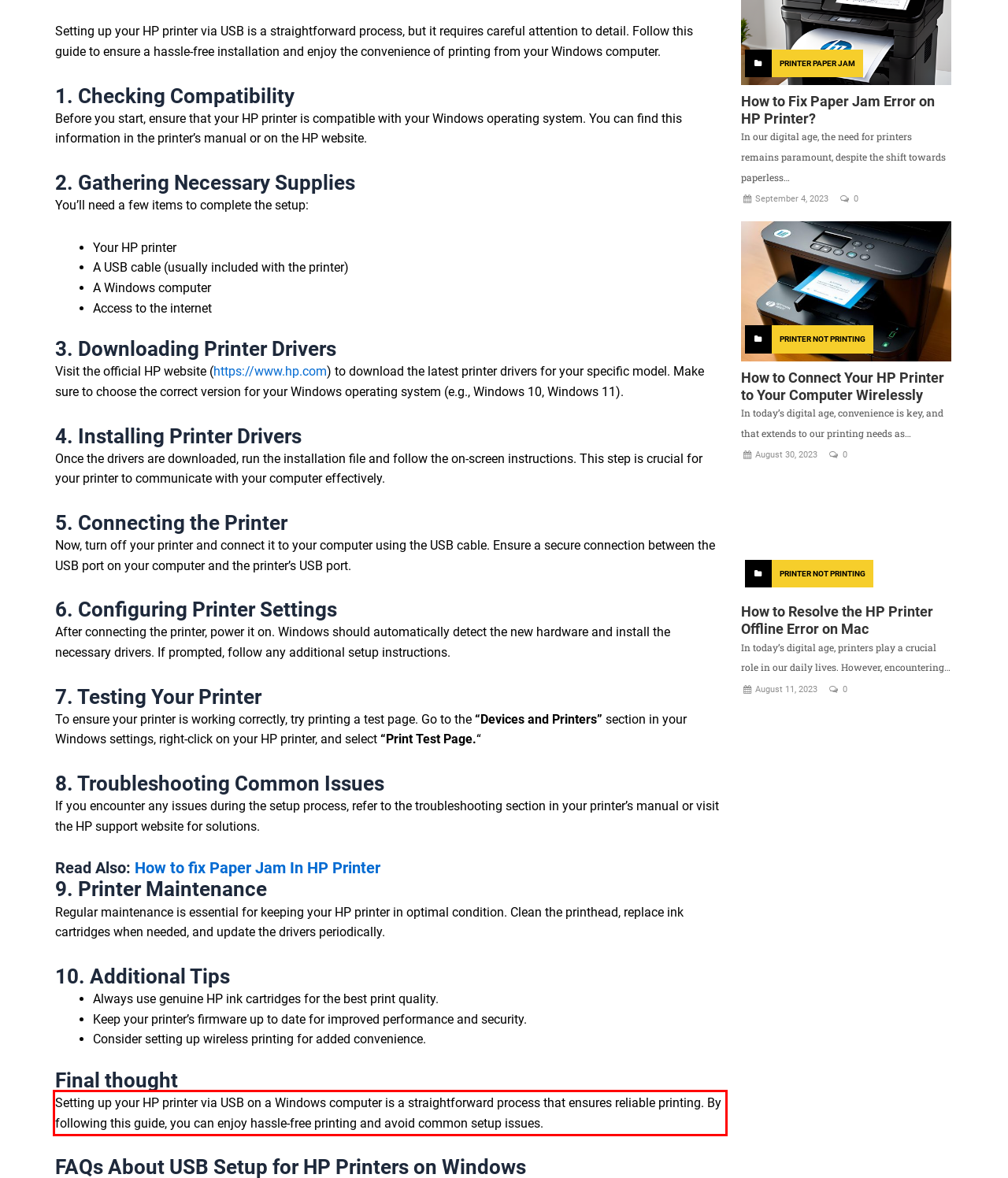Given a webpage screenshot with a red bounding box, perform OCR to read and deliver the text enclosed by the red bounding box.

Setting up your HP printer via USB on a Windows computer is a straightforward process that ensures reliable printing. By following this guide, you can enjoy hassle-free printing and avoid common setup issues.